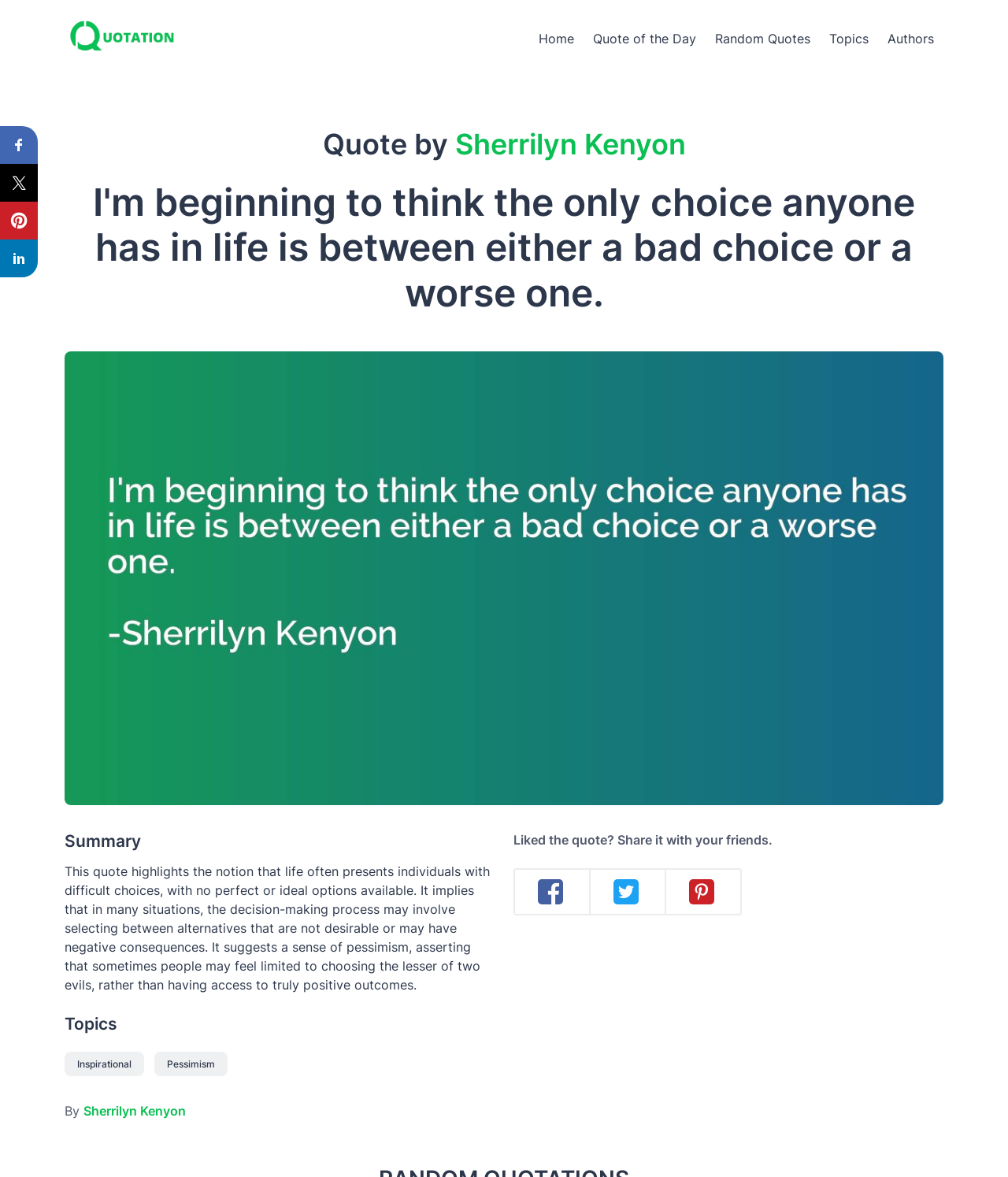Can you specify the bounding box coordinates for the region that should be clicked to fulfill this instruction: "Click the Quotation.io Logo".

[0.064, 0.008, 0.18, 0.058]